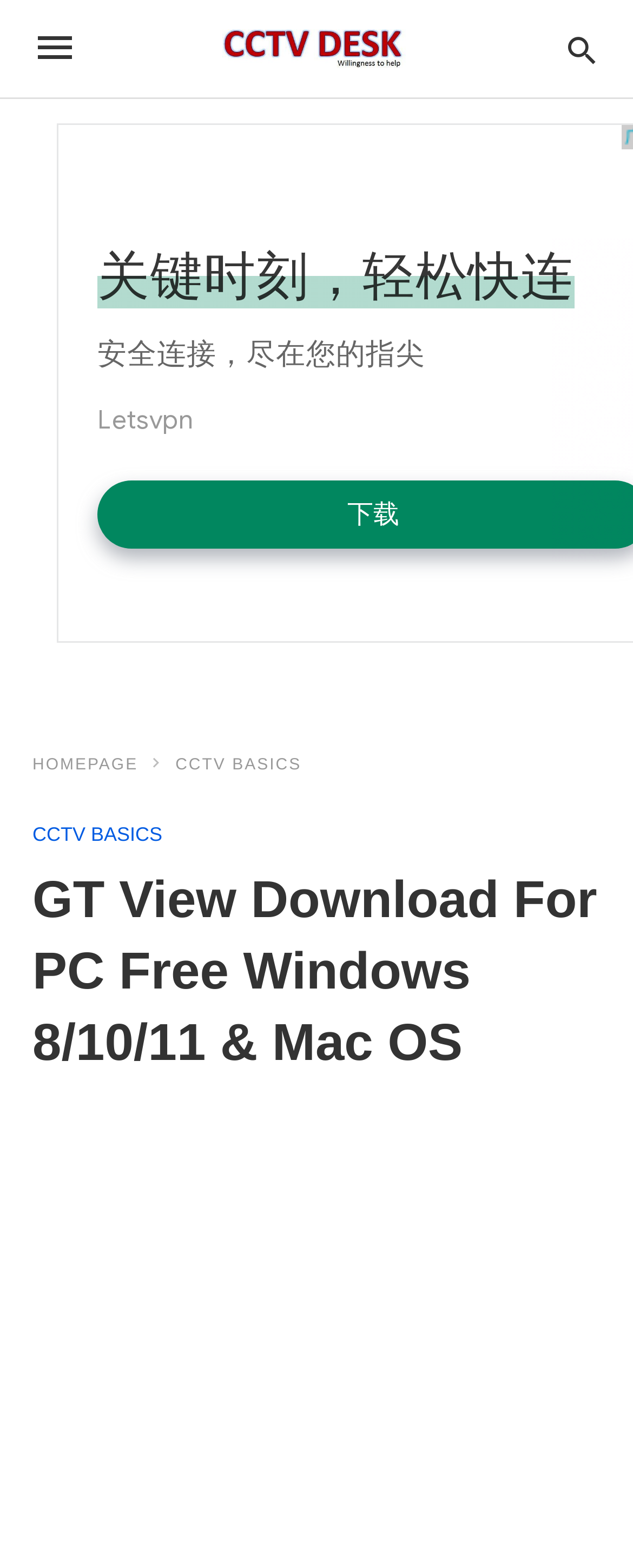Using the element description CCTV Basics, predict the bounding box coordinates for the UI element. Provide the coordinates in (top-left x, top-left y, bottom-right x, bottom-right y) format with values ranging from 0 to 1.

[0.051, 0.525, 0.256, 0.539]